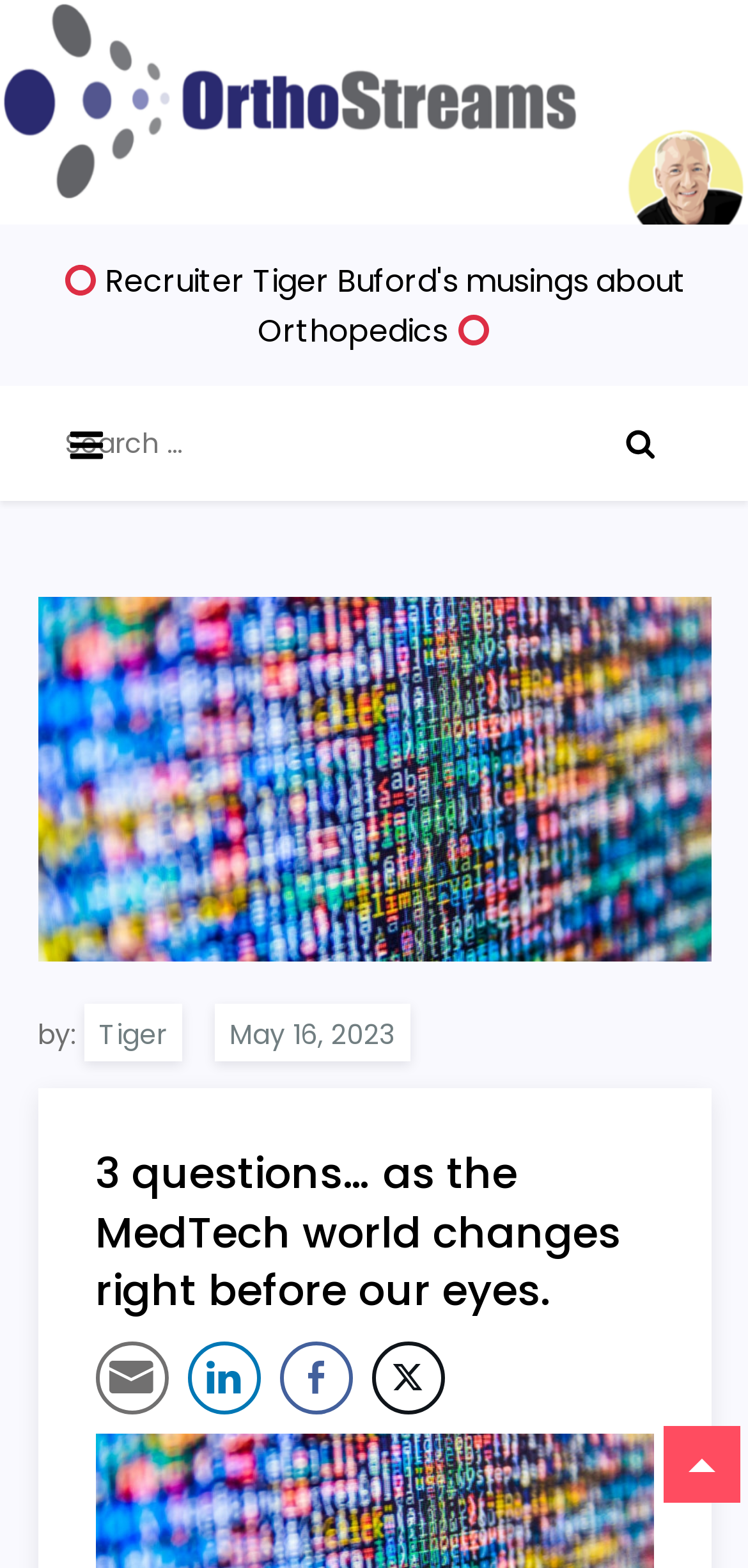Please identify the bounding box coordinates of where to click in order to follow the instruction: "Search for something".

[0.062, 0.246, 0.923, 0.319]